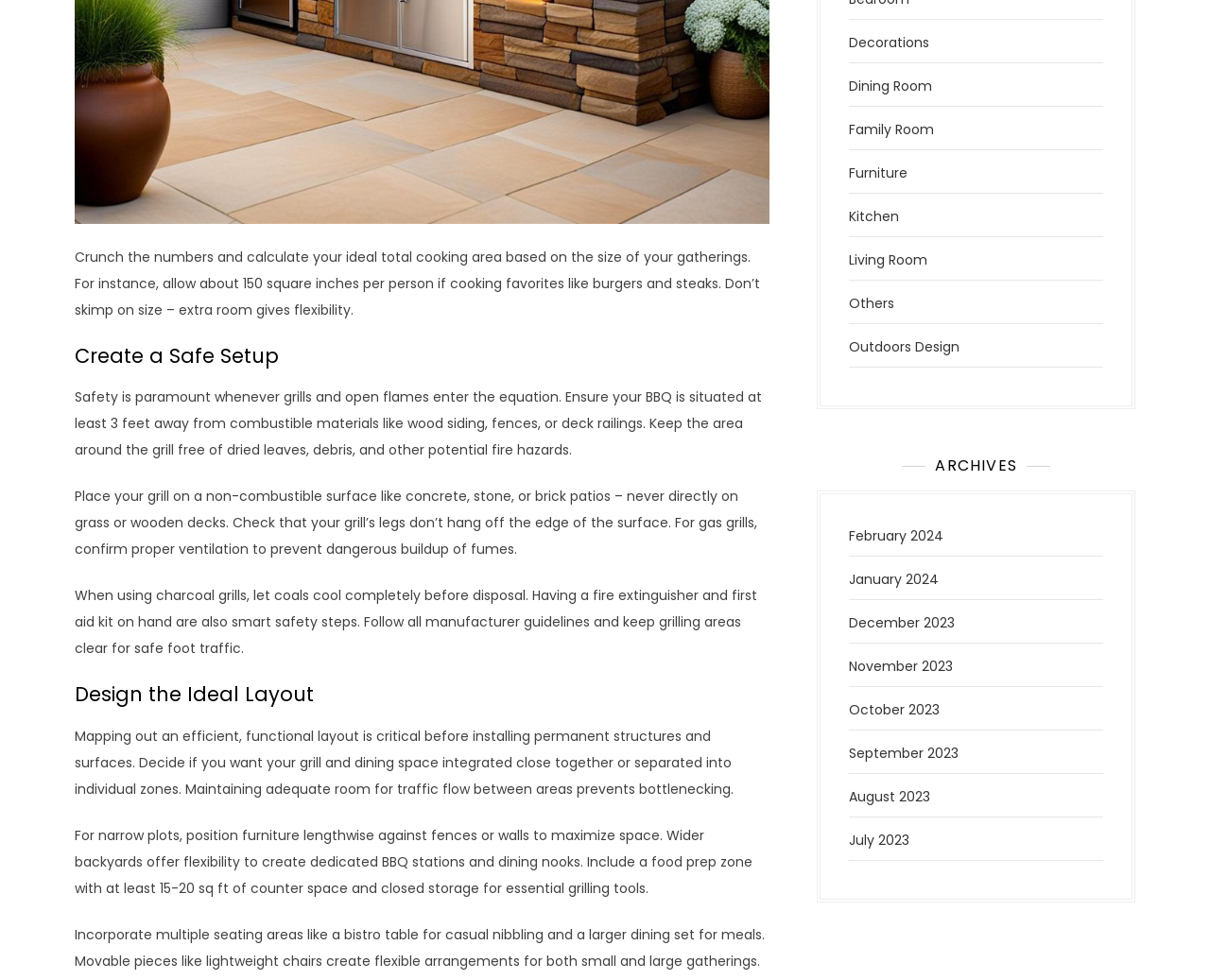Please determine the bounding box coordinates for the UI element described as: "Decorations".

[0.702, 0.033, 0.768, 0.053]